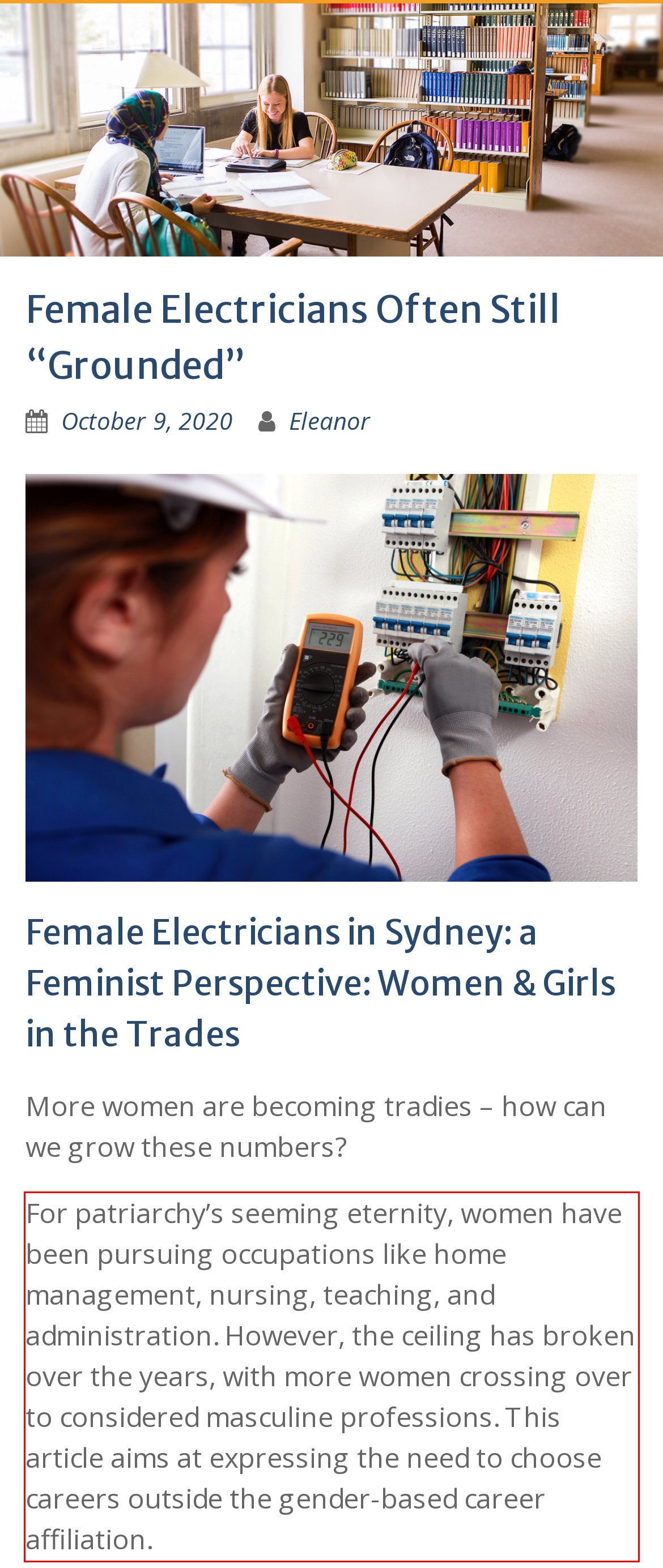Given the screenshot of a webpage, identify the red rectangle bounding box and recognize the text content inside it, generating the extracted text.

For patriarchy’s seeming eternity, women have been pursuing occupations like home management, nursing, teaching, and administration. However, the ceiling has broken over the years, with more women crossing over to considered masculine professions. This article aims at expressing the need to choose careers outside the gender-based career affiliation.